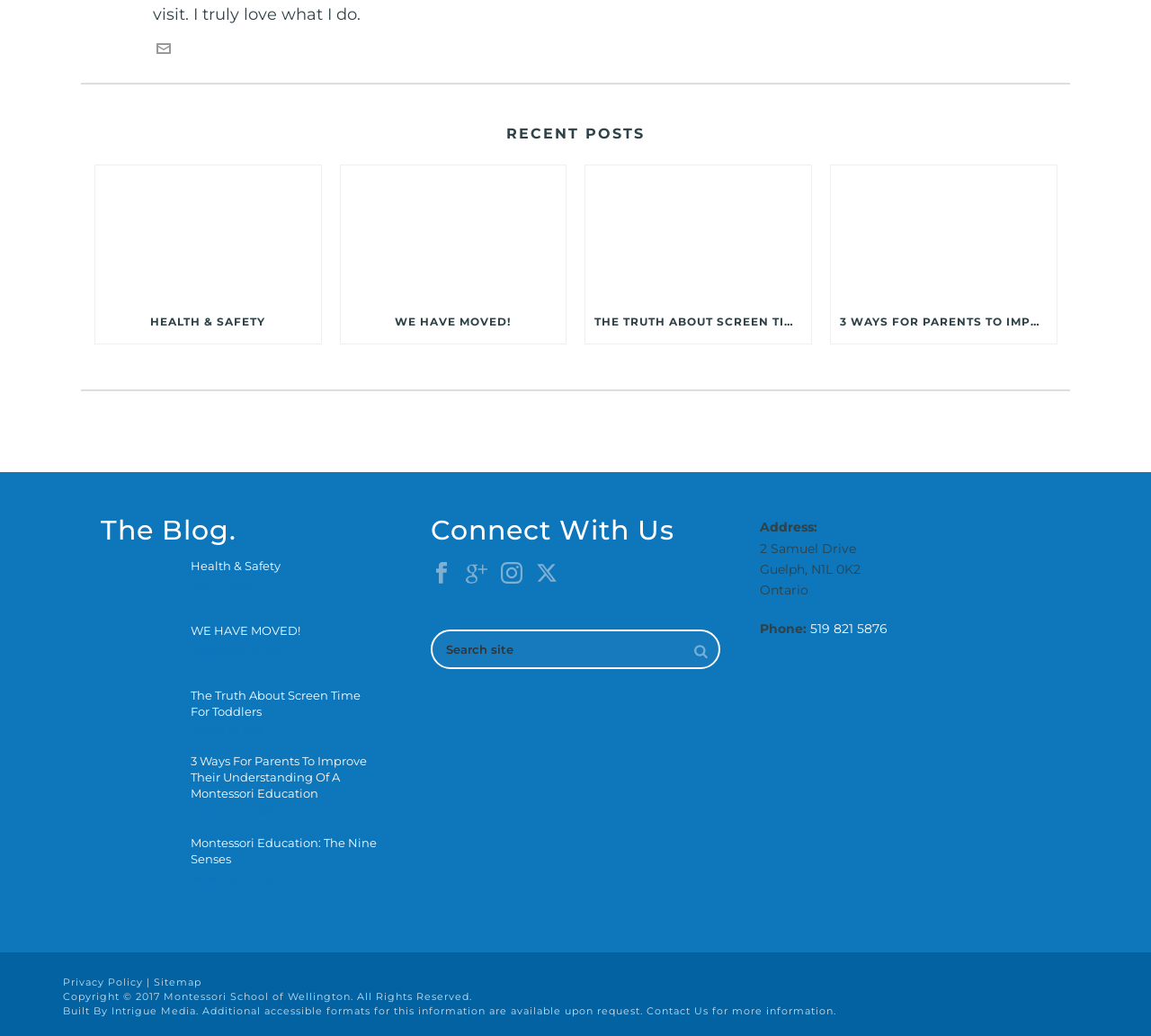What is the phone number of the school?
Please provide a single word or phrase as your answer based on the screenshot.

519 821 5876